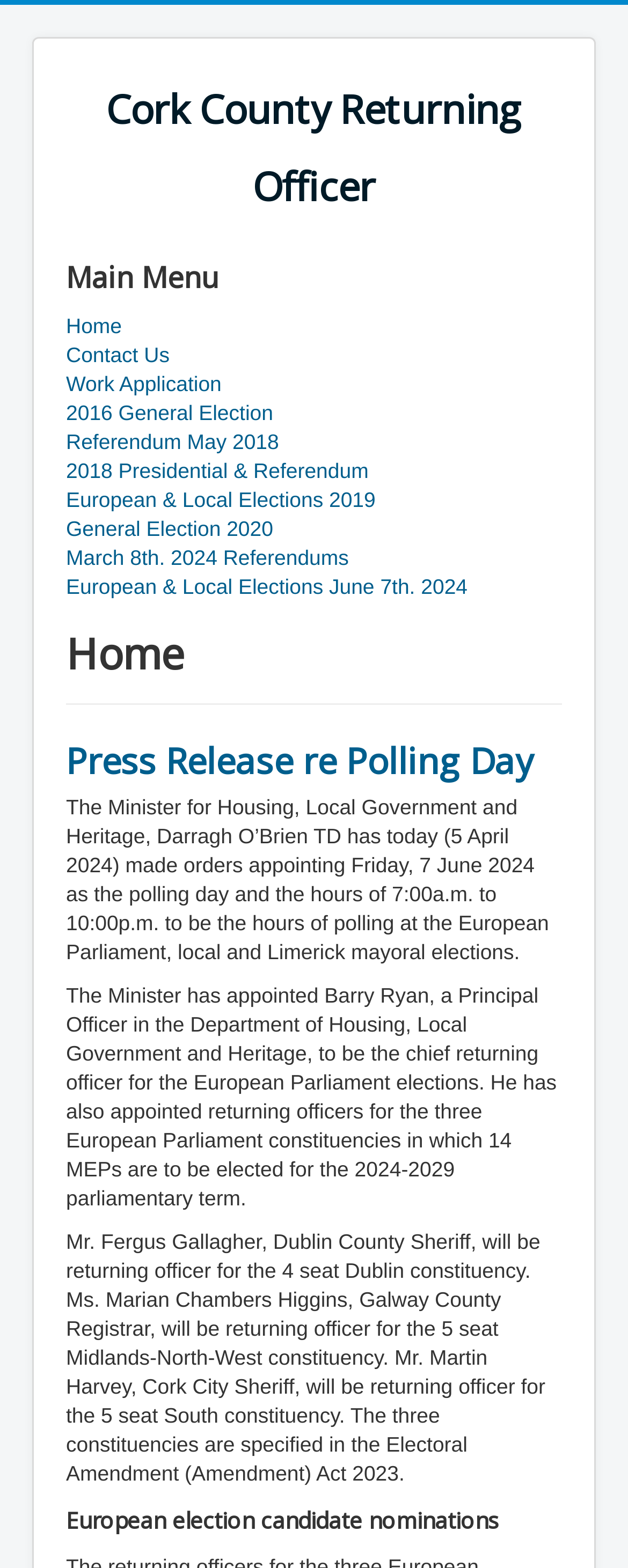Locate the bounding box coordinates of the element I should click to achieve the following instruction: "View Press Release re Polling Day".

[0.105, 0.469, 0.849, 0.5]